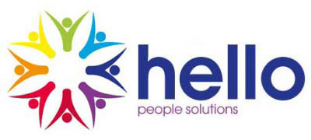Depict the image with a detailed narrative.

The image features the logo of "Hello People Solutions," a company specializing in human resources services. The logo is designed with a vibrant color palette, incorporating rainbow-like hues that symbolize diversity and inclusion. It showcases a stylized graphic of people forming a circular shape, representing collaboration and community, which aligns with the company's mission to provide professional HR solutions. The text "hello" is prominently displayed in bold, blue letters, conveying a friendly and approachable brand identity, while "people solutions" is written in a softer, lighter font beneath, emphasizing the focus on tailored HR services. This visual representation effectively communicates the company's commitment to understanding and supporting businesses and their workforce.